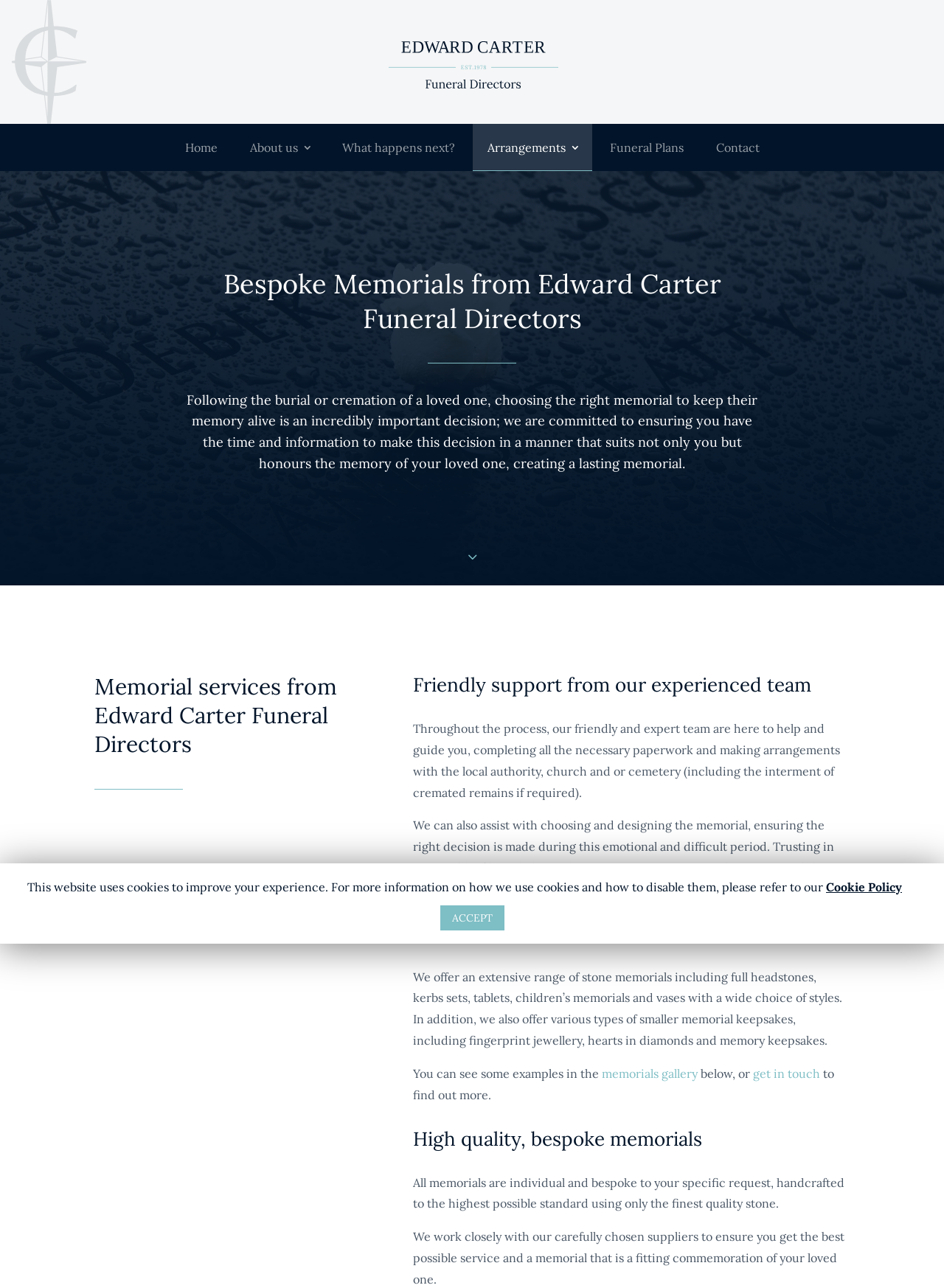Please identify the bounding box coordinates of the element I should click to complete this instruction: 'Read about the bespoke memorials'. The coordinates should be given as four float numbers between 0 and 1, like this: [left, top, right, bottom].

[0.438, 0.888, 0.9, 0.907]